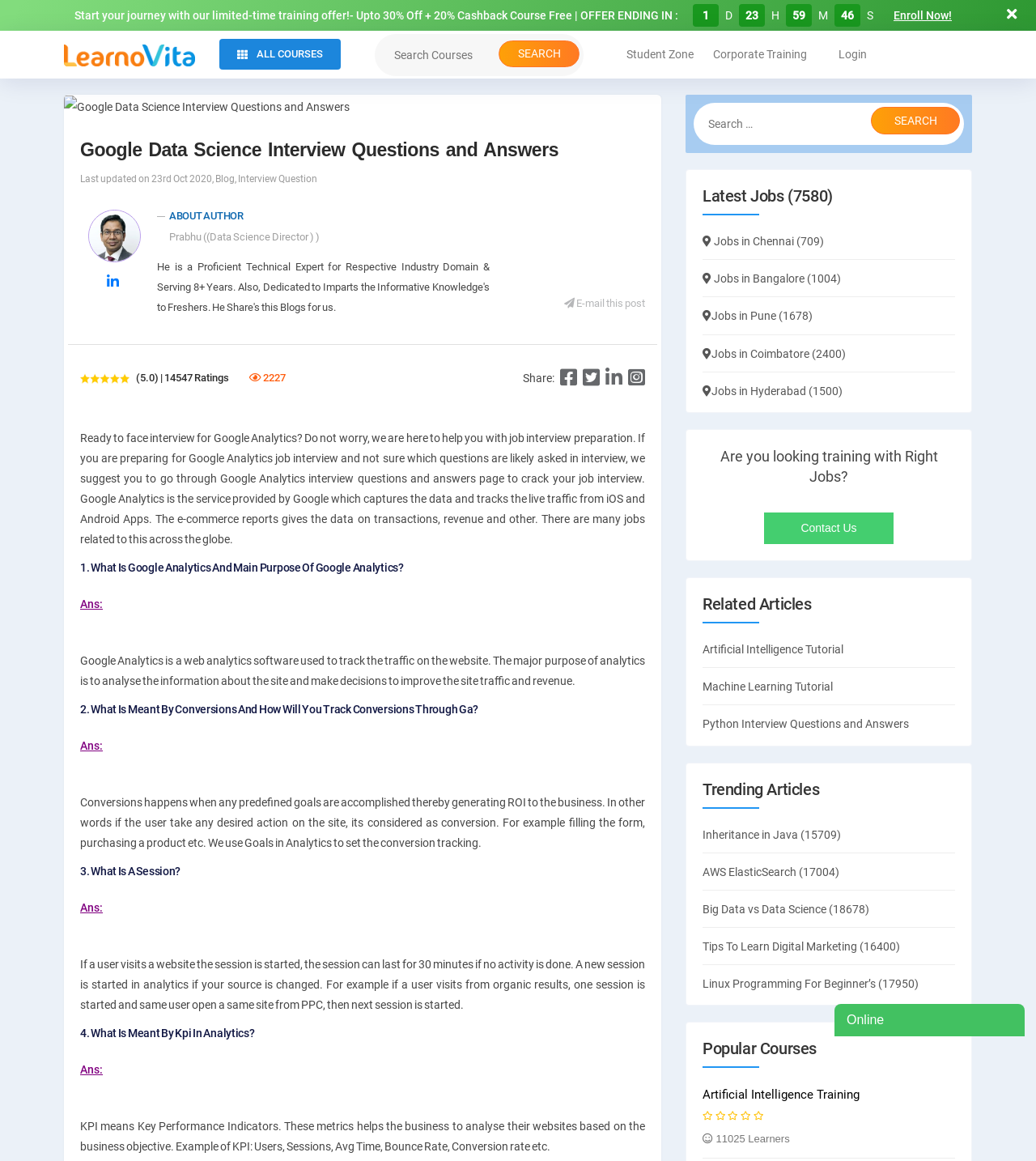Please give a succinct answer using a single word or phrase:
How many jobs are listed in Chennai?

709